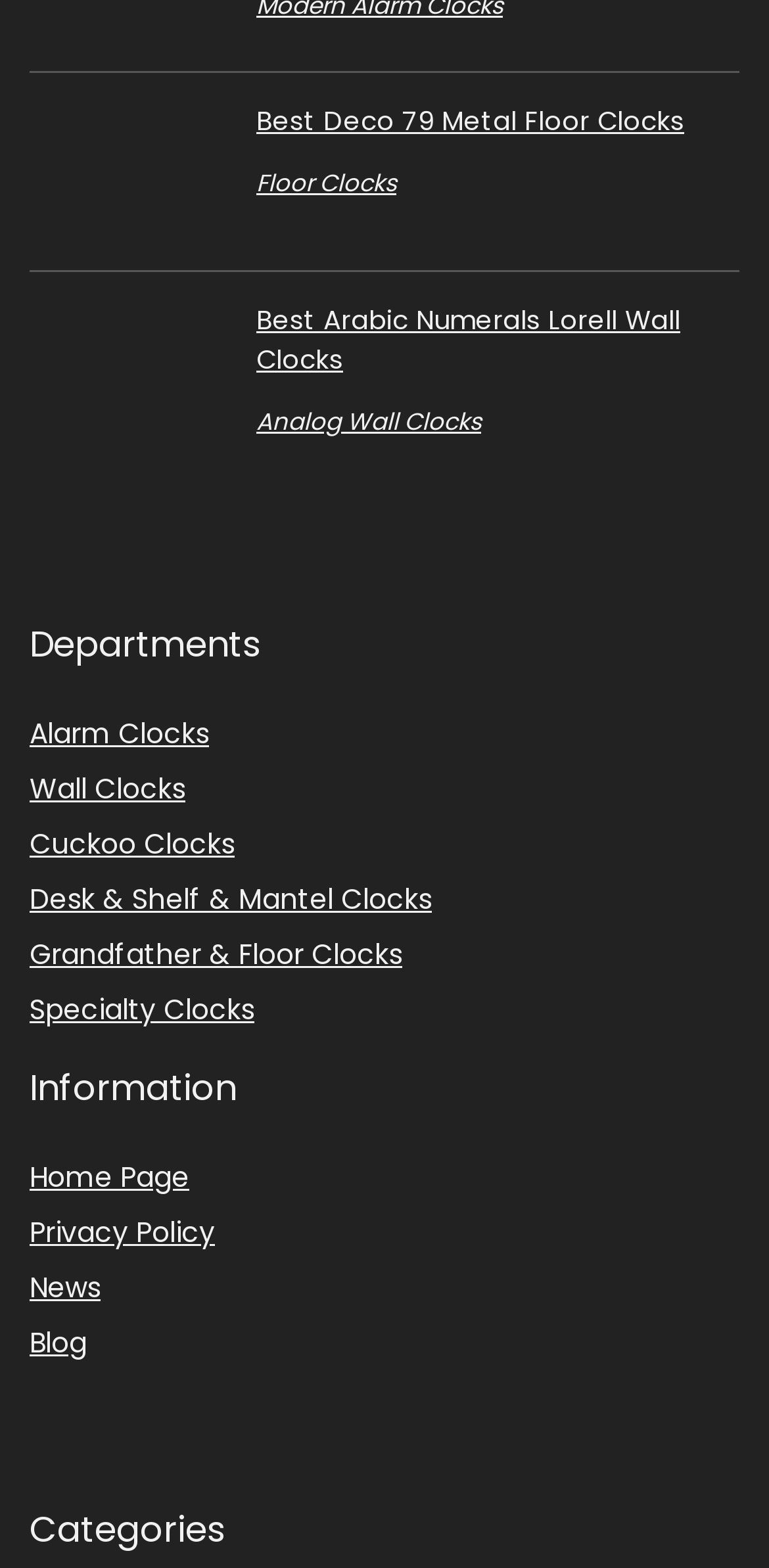Determine the bounding box coordinates of the clickable region to carry out the instruction: "View Best Deco 79 Metal Floor Clocks".

[0.333, 0.065, 0.89, 0.089]